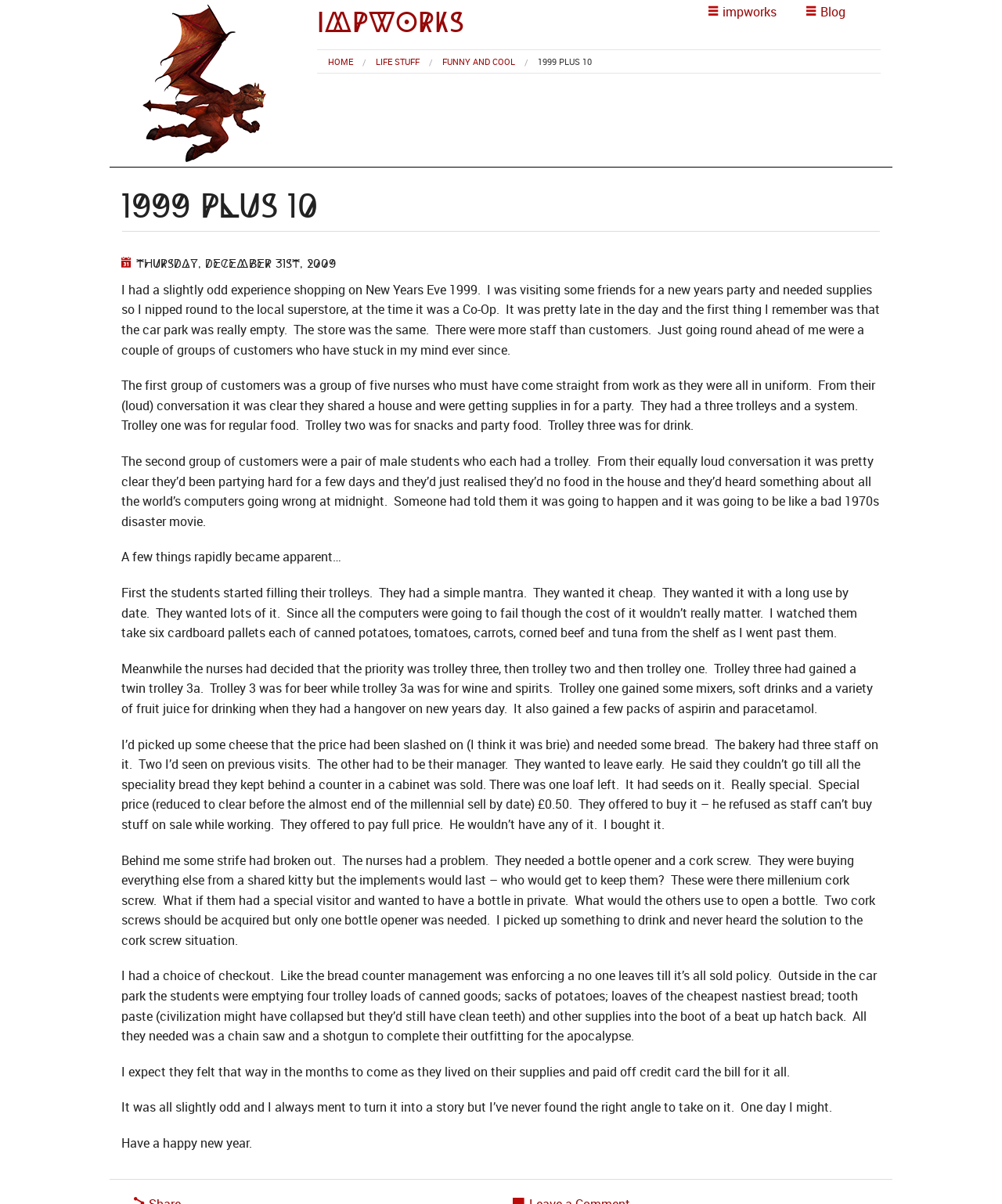What was the special bread the author bought?
Utilize the information in the image to give a detailed answer to the question.

The author bought a special bread with seeds that was on sale for £0.50, which the bakery staff were trying to sell before the end of the millennium.